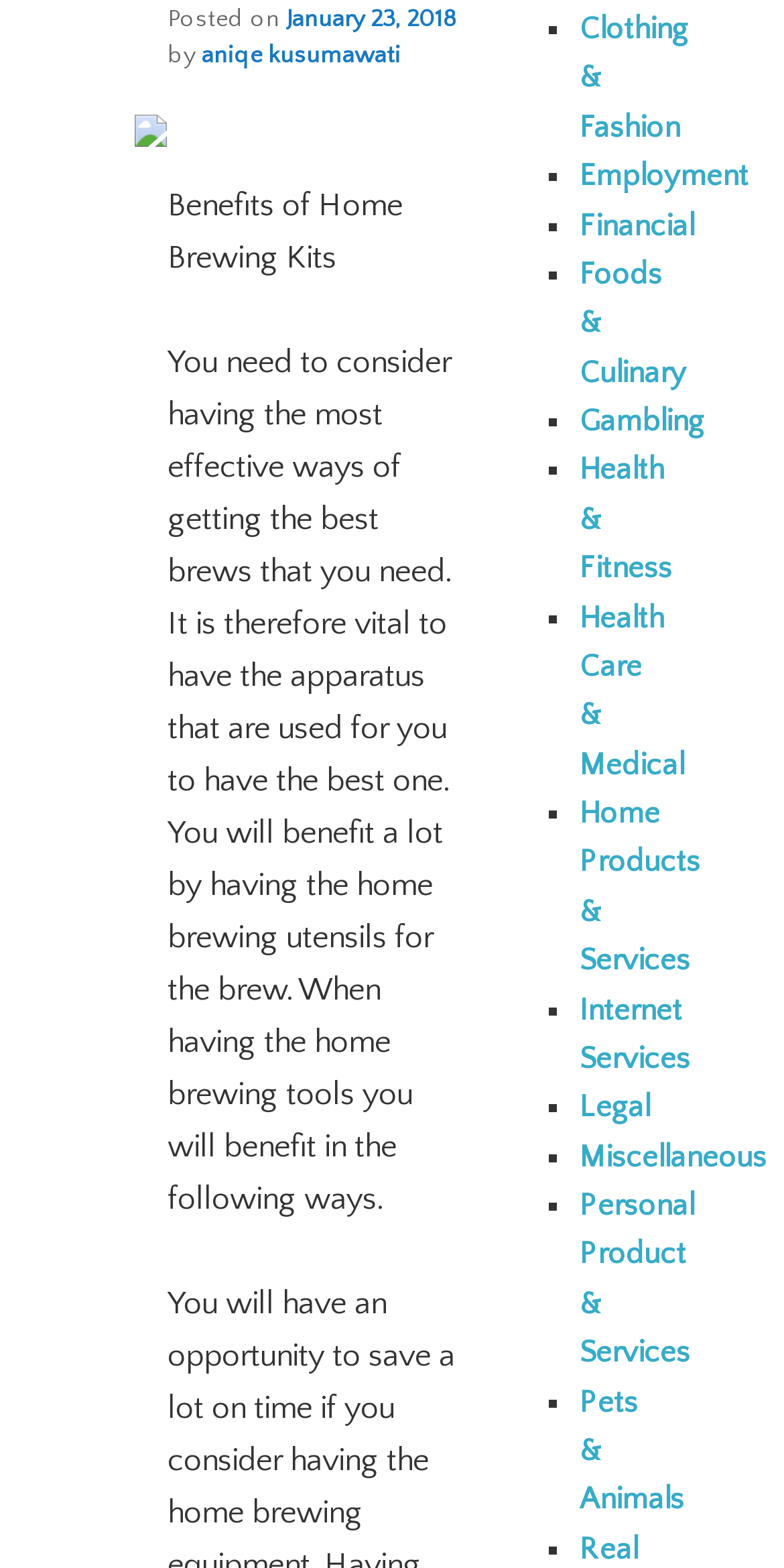Based on the description "Financial", find the bounding box of the specified UI element.

[0.739, 0.133, 0.885, 0.155]